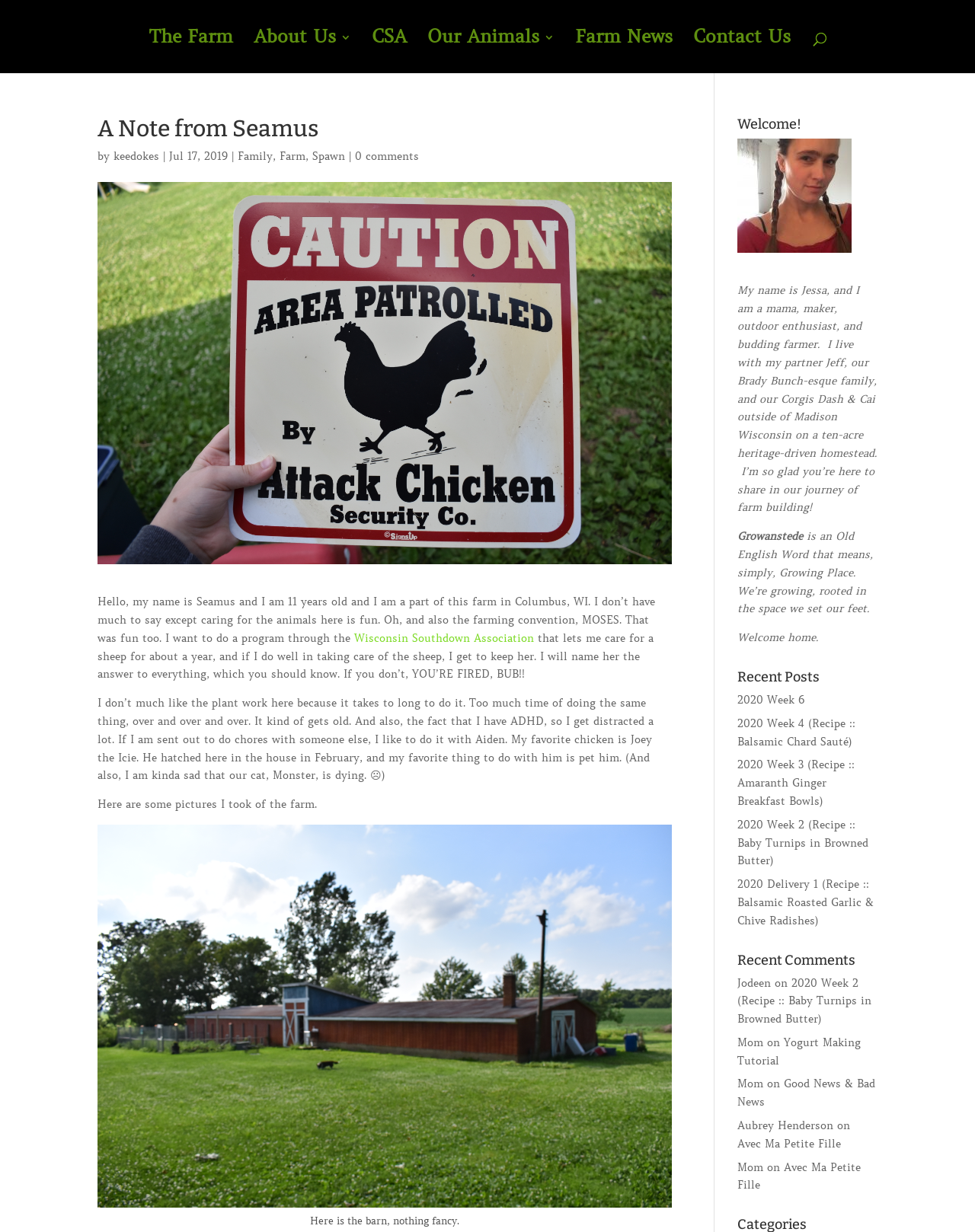Locate the bounding box coordinates of the element you need to click to accomplish the task described by this instruction: "Read the note from Seamus".

[0.1, 0.095, 0.689, 0.12]